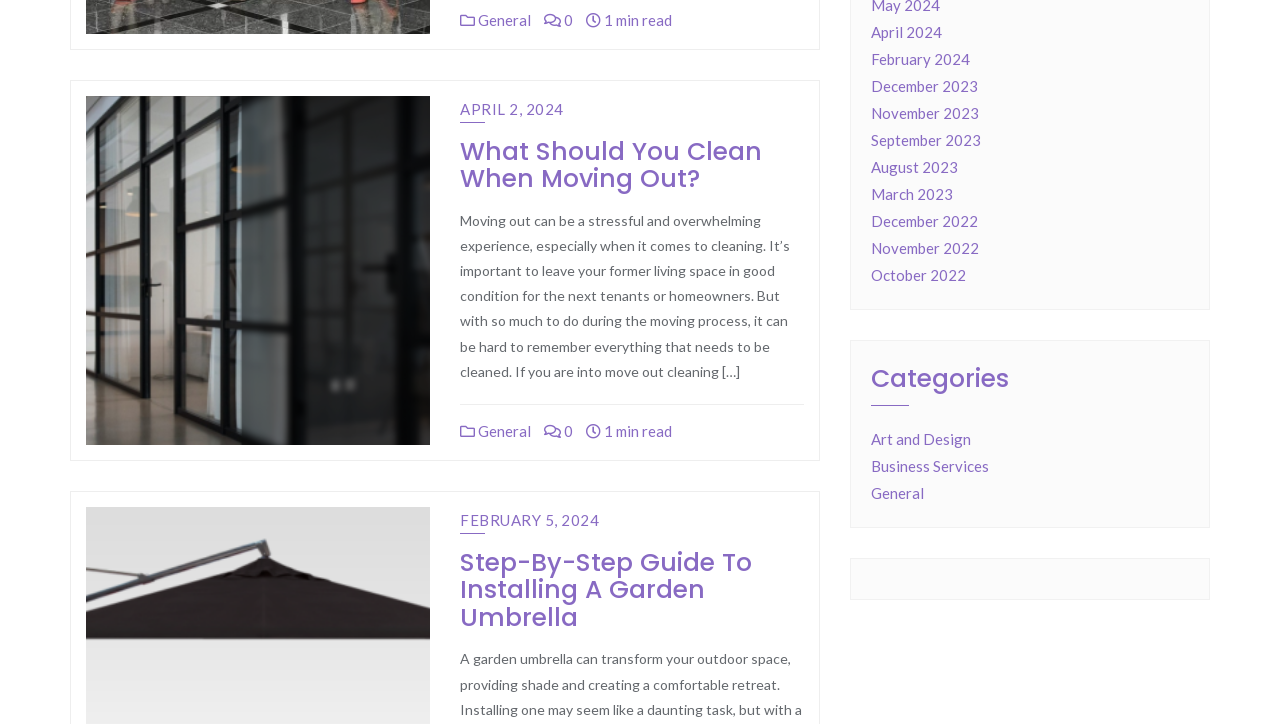What are the available months to filter articles by?
Use the image to answer the question with a single word or phrase.

April 2024, February 2024, ...